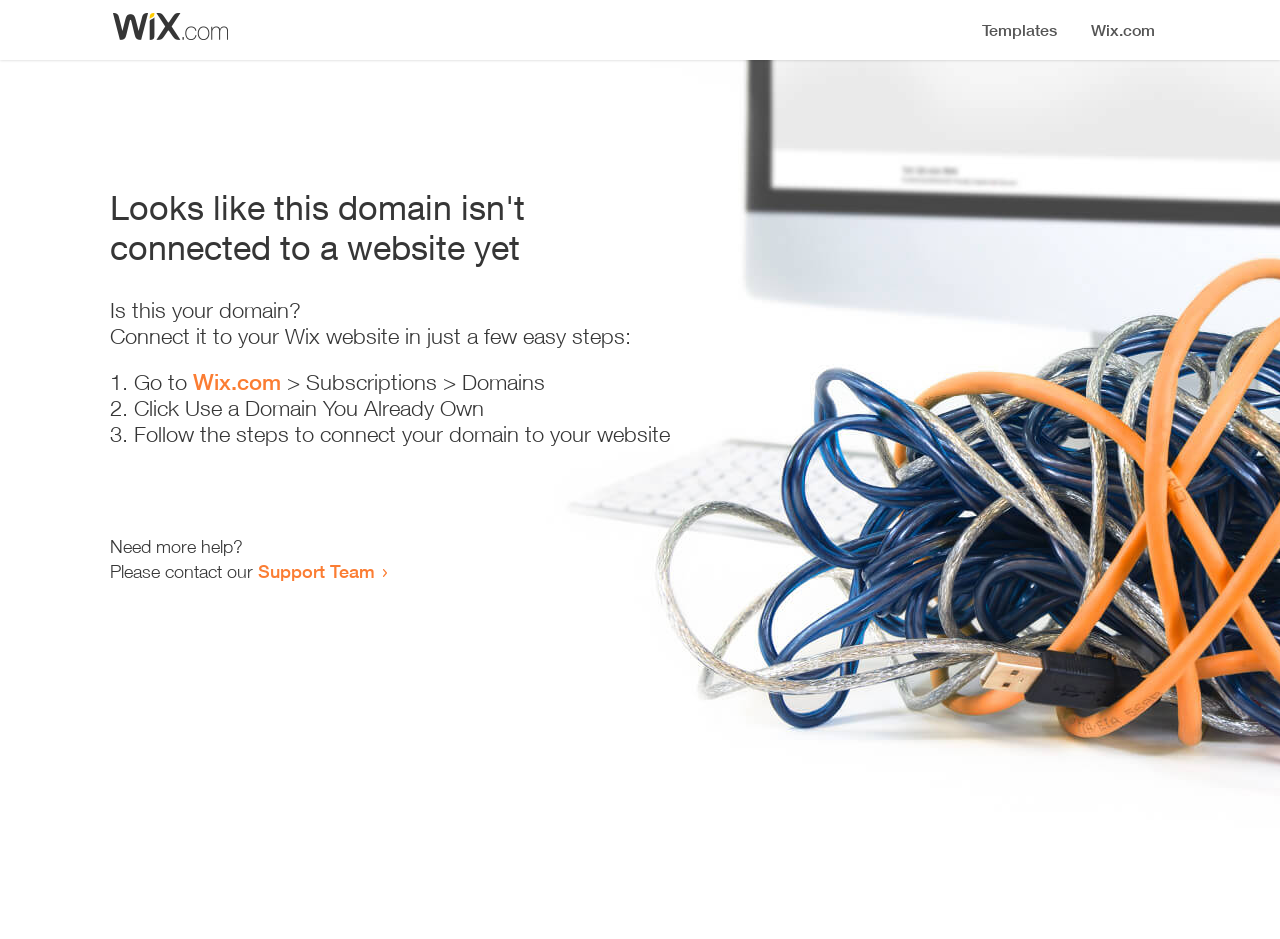Identify the bounding box coordinates for the UI element described as follows: Wix.com. Use the format (top-left x, top-left y, bottom-right x, bottom-right y) and ensure all values are floating point numbers between 0 and 1.

[0.151, 0.393, 0.22, 0.421]